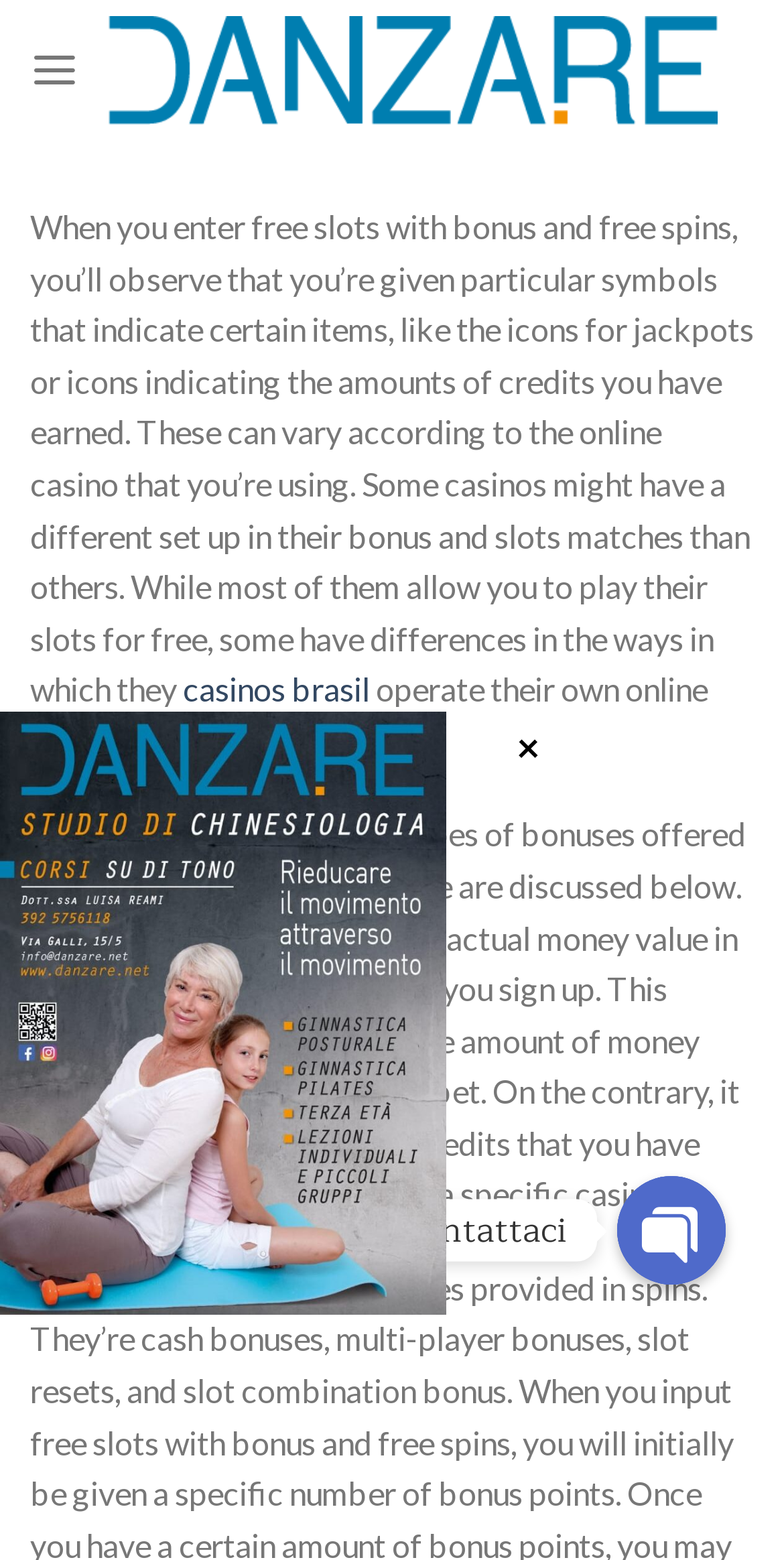Find the bounding box coordinates for the HTML element described as: "casinos brasil". The coordinates should consist of four float values between 0 and 1, i.e., [left, top, right, bottom].

[0.233, 0.43, 0.472, 0.454]